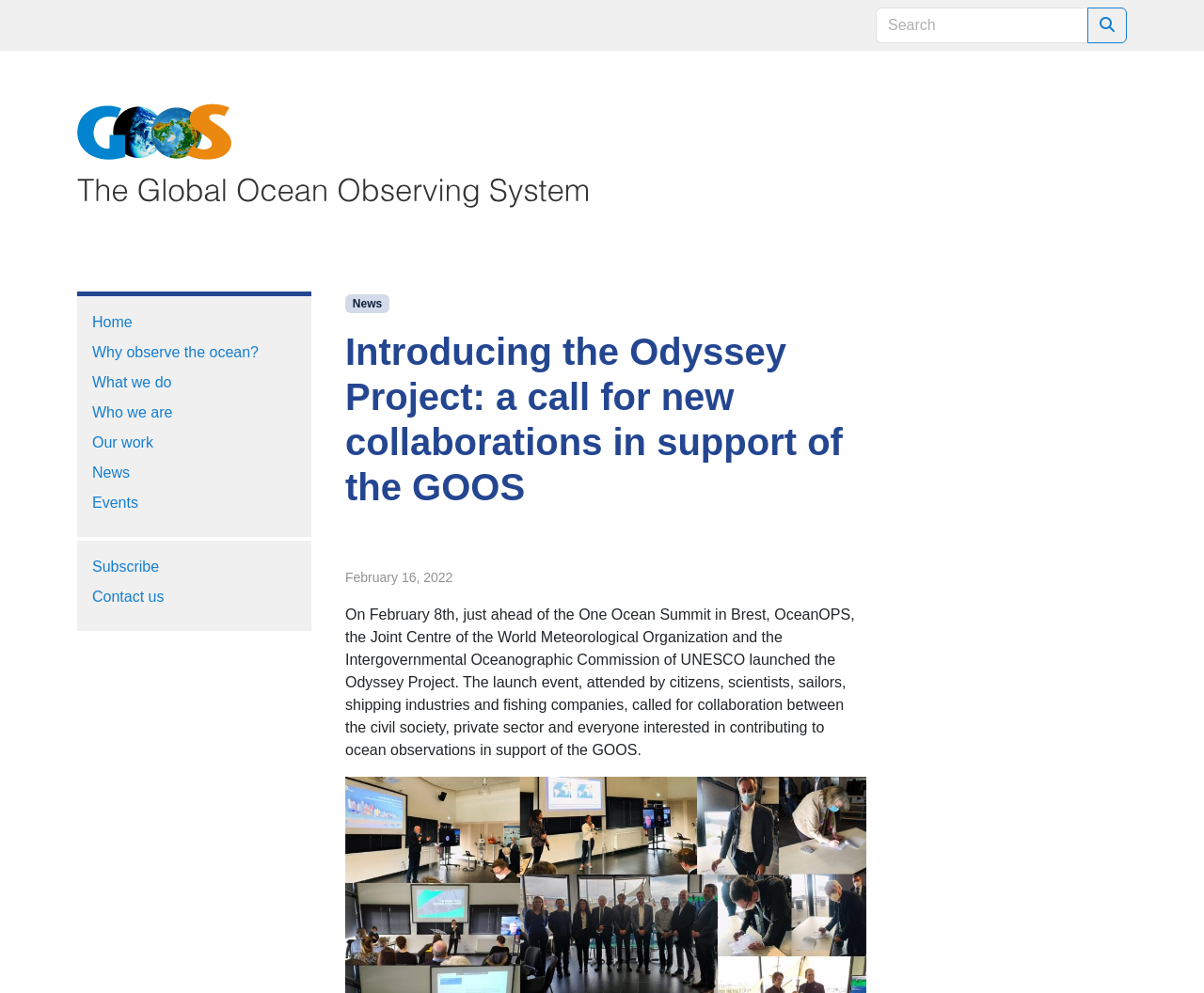What is the date mentioned in the article?
Using the image as a reference, deliver a detailed and thorough answer to the question.

I found a time element with a StaticText child element containing the text 'February 16, 2022' and bounding box coordinates [0.287, 0.574, 0.376, 0.589]. This suggests that the date mentioned in the article is February 16, 2022.